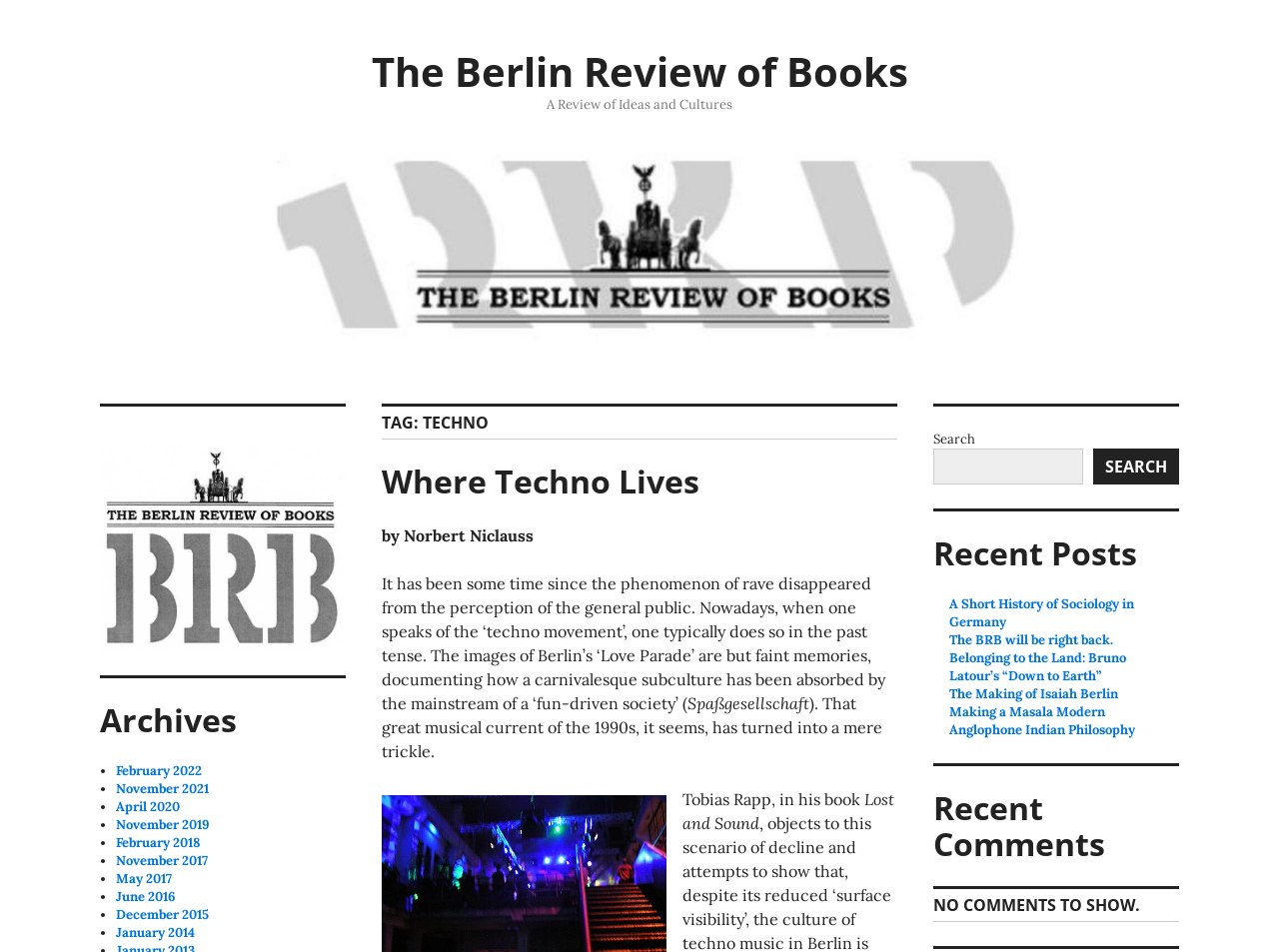Can you find the bounding box coordinates for the element to click on to achieve the instruction: "Read the article 'Where Techno Lives'"?

[0.298, 0.483, 0.547, 0.528]